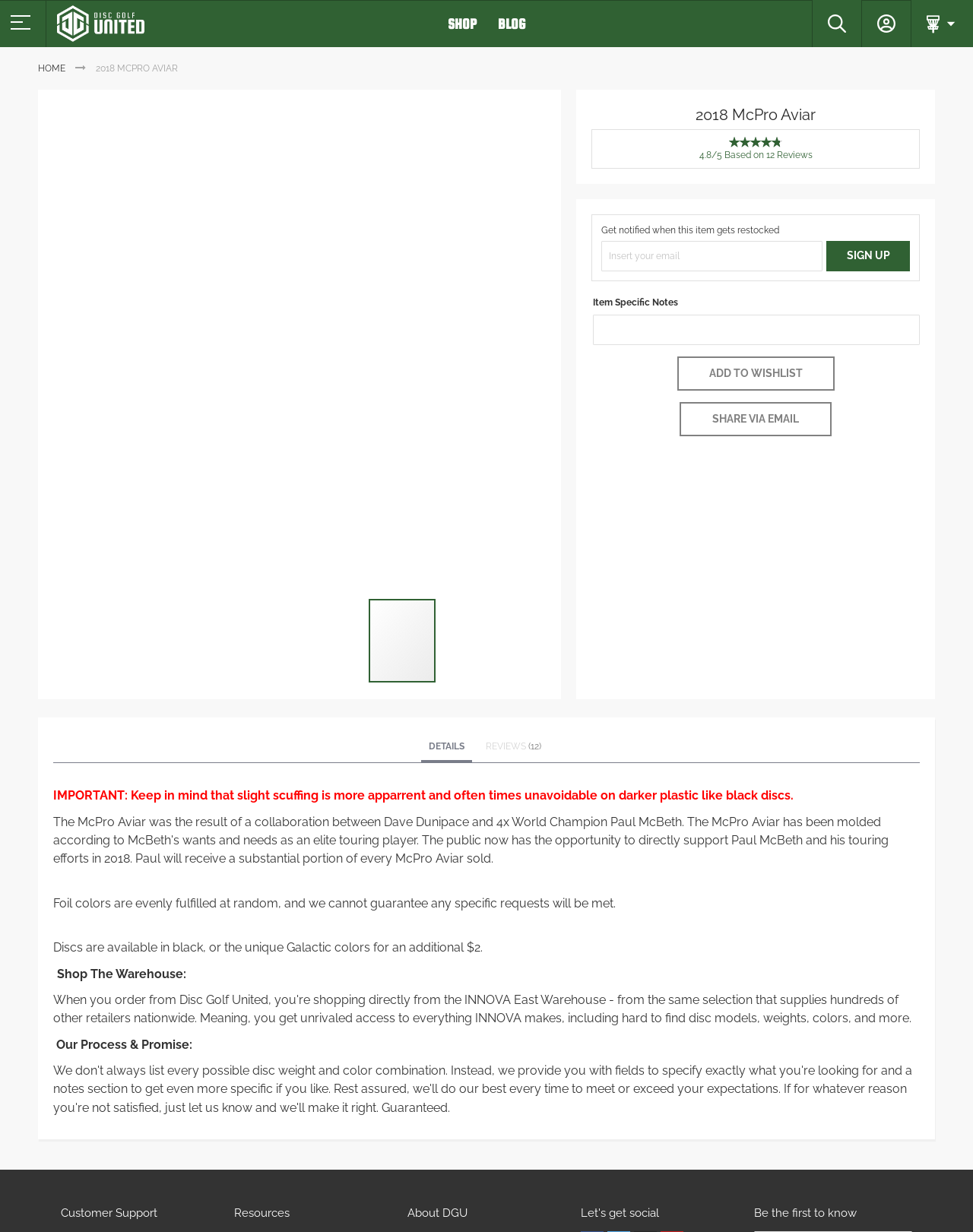Provide a one-word or brief phrase answer to the question:
What is the orientation of the menu?

Vertical